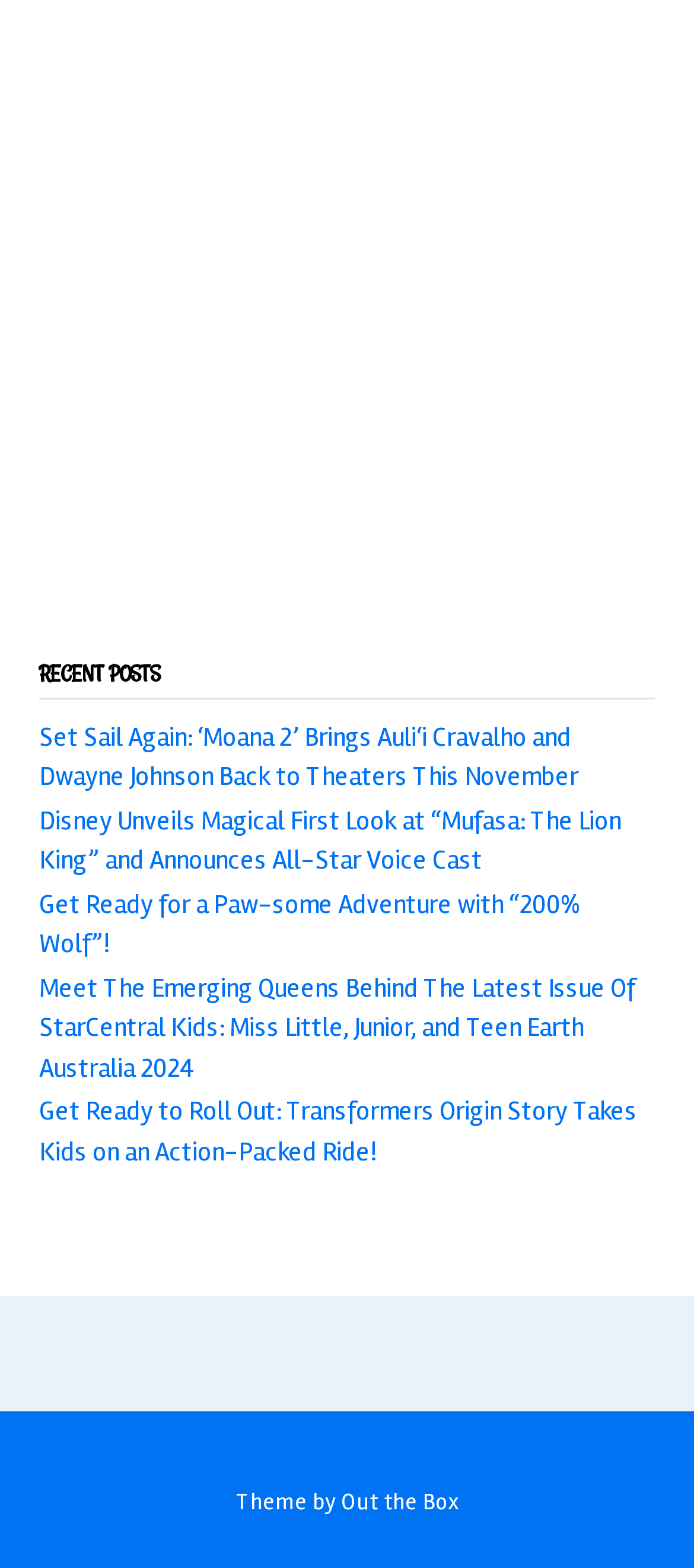Use a single word or phrase to answer the question:
Are all the posts related to movies?

Mostly